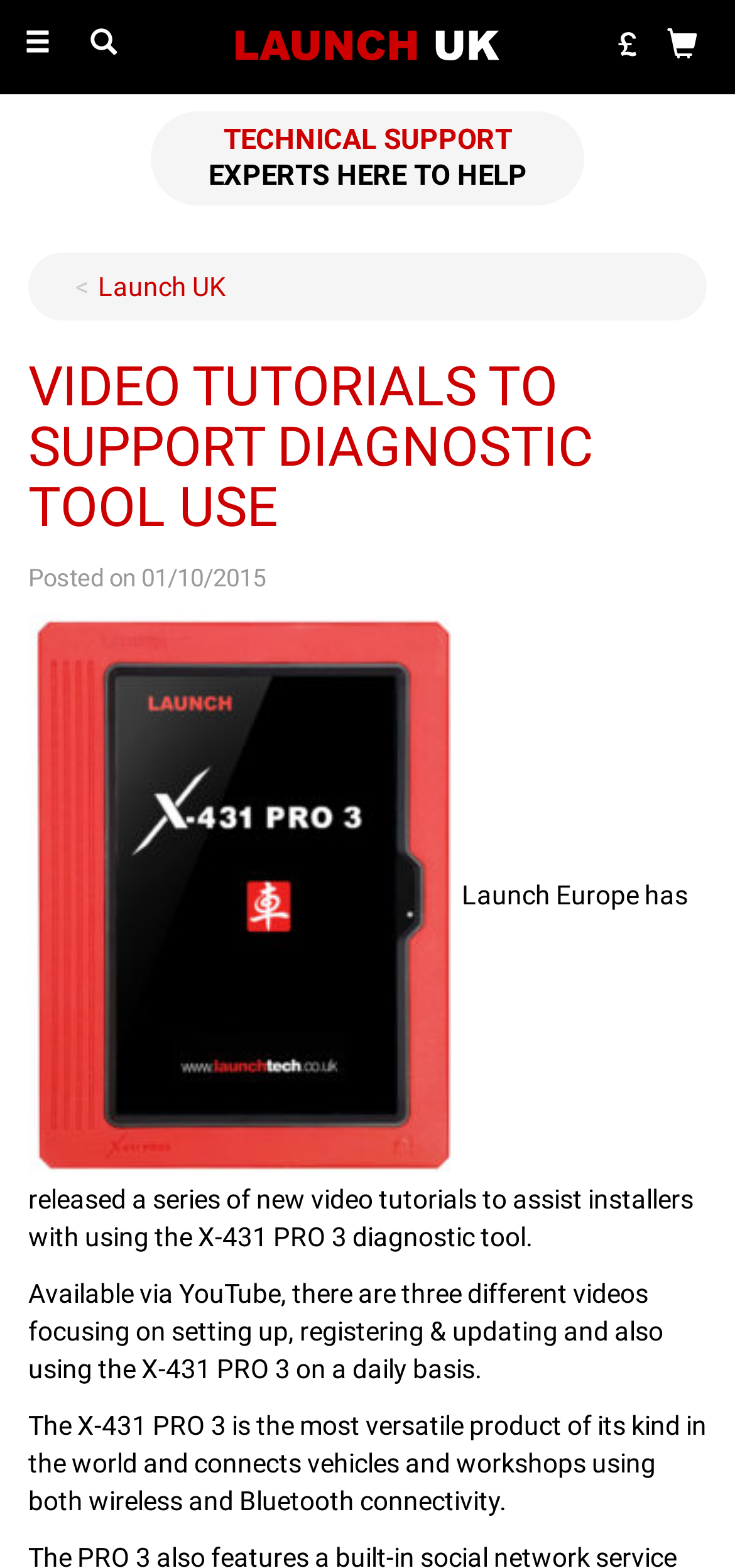Offer a meticulous description of the webpage's structure and content.

The webpage is about Launch Europe's new video tutorials for the X-431 PRO 3 diagnostic tool. At the top left, there is a button to toggle navigation, and next to it, a search button. On the top right, there is a link to a "Bag" and a logo of "Launch Tech" with an image. 

Below the top section, there is a prominent heading "VIDEO TUTORIALS TO SUPPORT DIAGNOSTIC TOOL USE" that spans the entire width of the page. Underneath the heading, there is a text "Posted on 01/10/2015" on the left side. 

On the left side, there is a link to "Launch UK". On the right side, there is a section with a bold title "FAST & SAFE DELIVERY" and a subtitle "ON ALL ORDERS". 

The main content of the page is about the video tutorials. There is a link to "PRO 3" with an image, and below it, a paragraph of text describing the video tutorials. The text explains that the tutorials are available on YouTube and cover setting up, registering, and updating the X-431 PRO 3 diagnostic tool. 

Below the first paragraph, there are two more paragraphs of text. The second paragraph describes the daily use of the X-431 PRO 3, and the third paragraph highlights the features of the tool, including its wireless and Bluetooth connectivity.